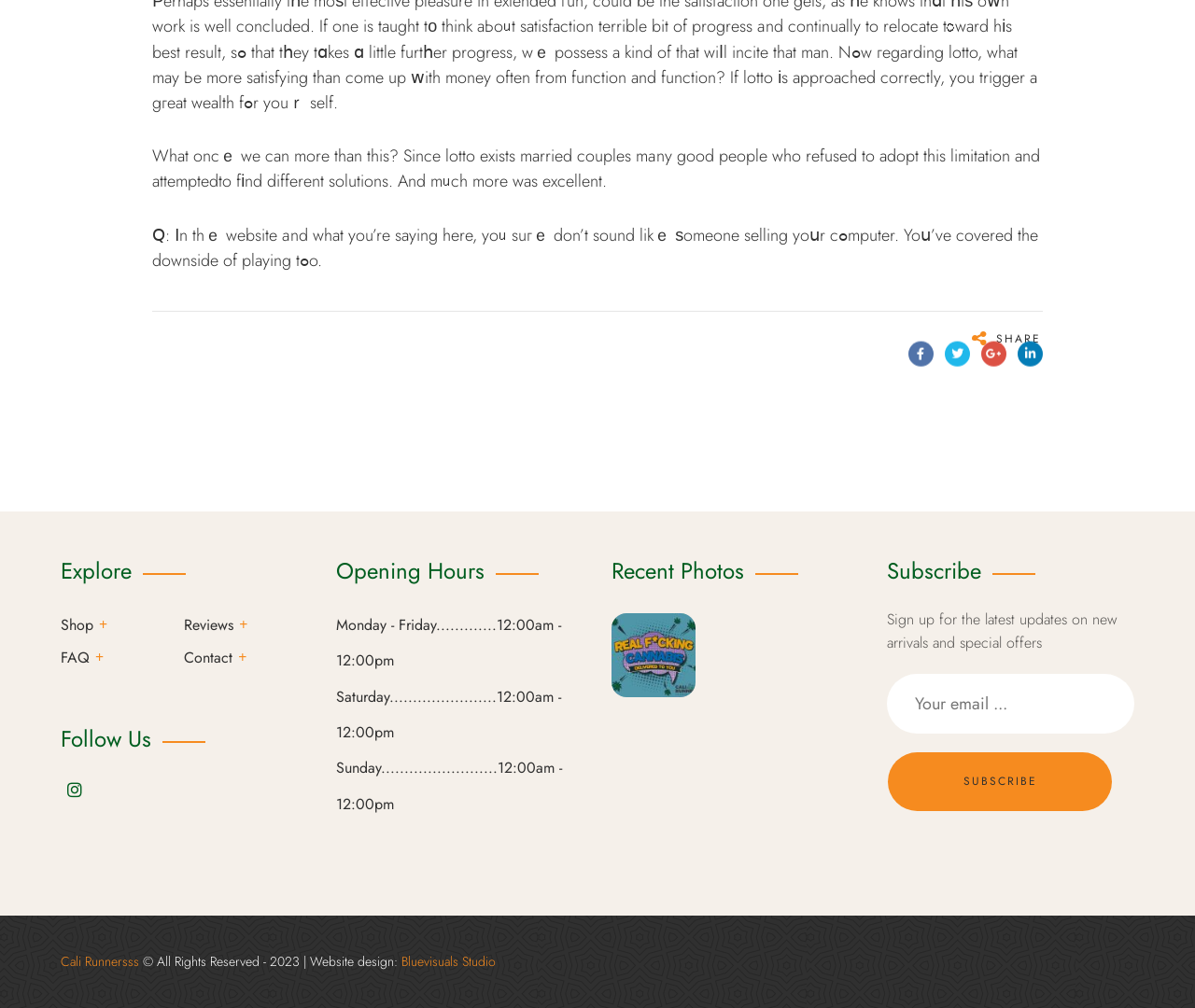Could you highlight the region that needs to be clicked to execute the instruction: "Click on the 'lotto' link"?

[0.794, 0.039, 0.818, 0.063]